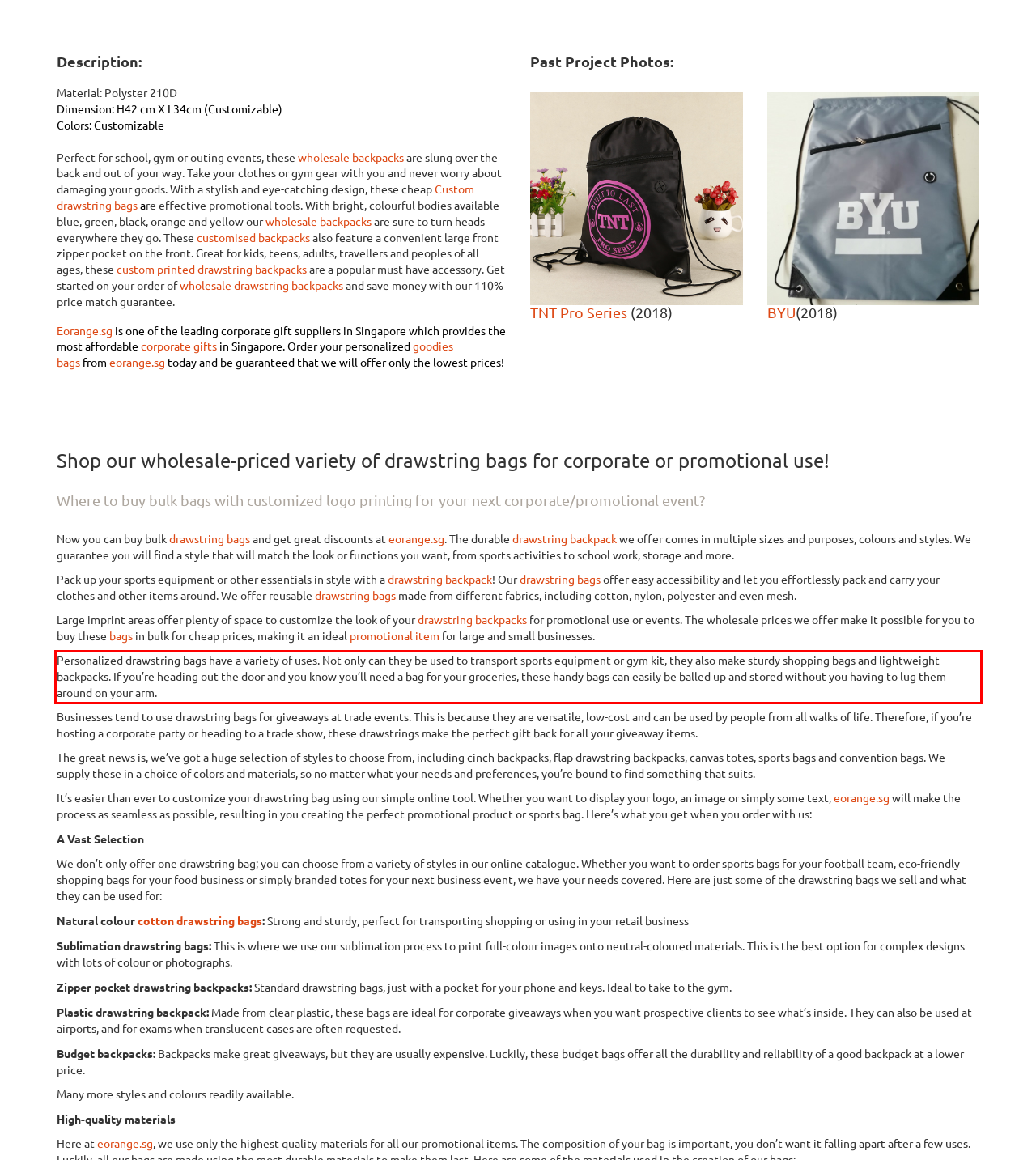Please extract the text content within the red bounding box on the webpage screenshot using OCR.

Personalized drawstring bags have a variety of uses. Not only can they be used to transport sports equipment or gym kit, they also make sturdy shopping bags and lightweight backpacks. If you’re heading out the door and you know you’ll need a bag for your groceries, these handy bags can easily be balled up and stored without you having to lug them around on your arm.